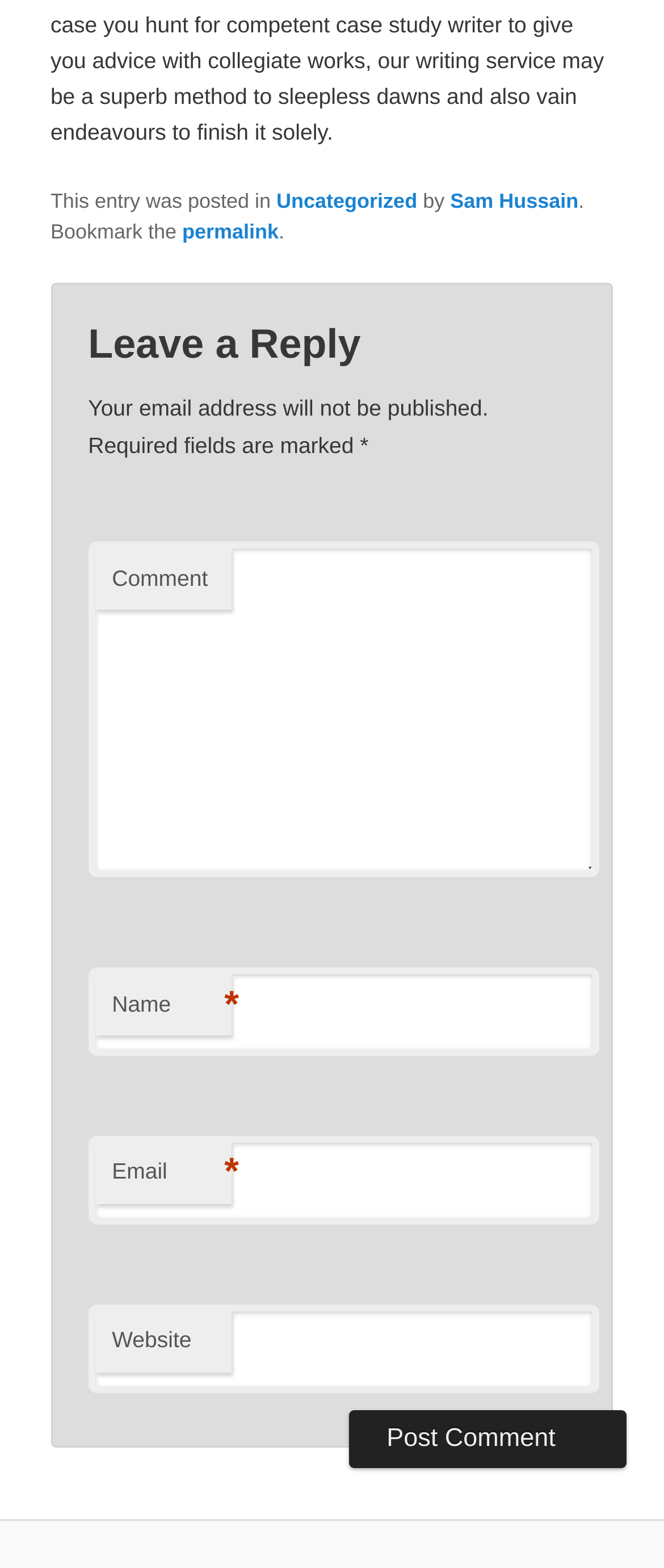Bounding box coordinates are specified in the format (top-left x, top-left y, bottom-right x, bottom-right y). All values are floating point numbers bounded between 0 and 1. Please provide the bounding box coordinate of the region this sentence describes: Sam Hussain

[0.678, 0.121, 0.871, 0.136]